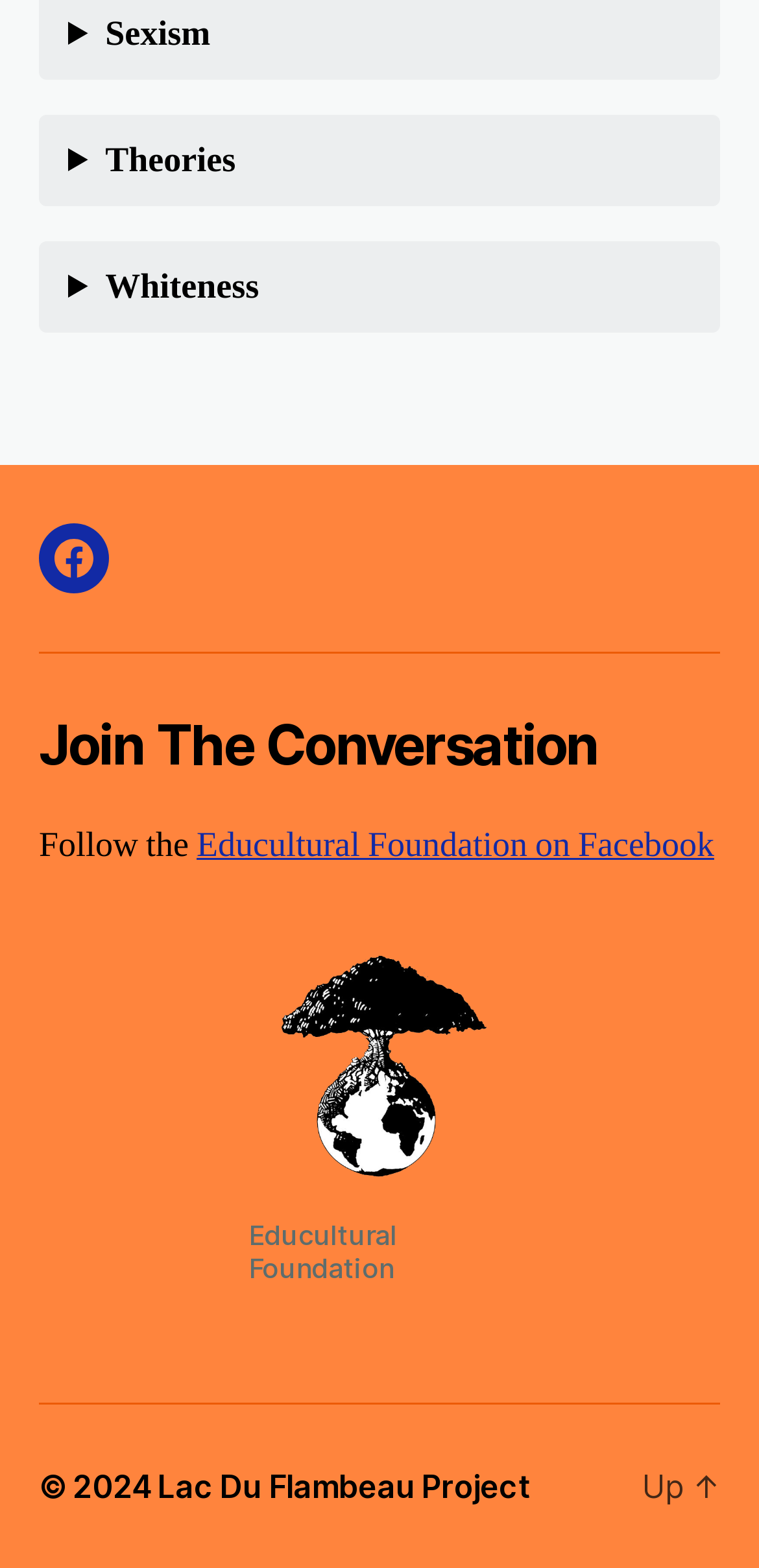What is the year of the copyright?
Look at the image and respond with a one-word or short-phrase answer.

2024